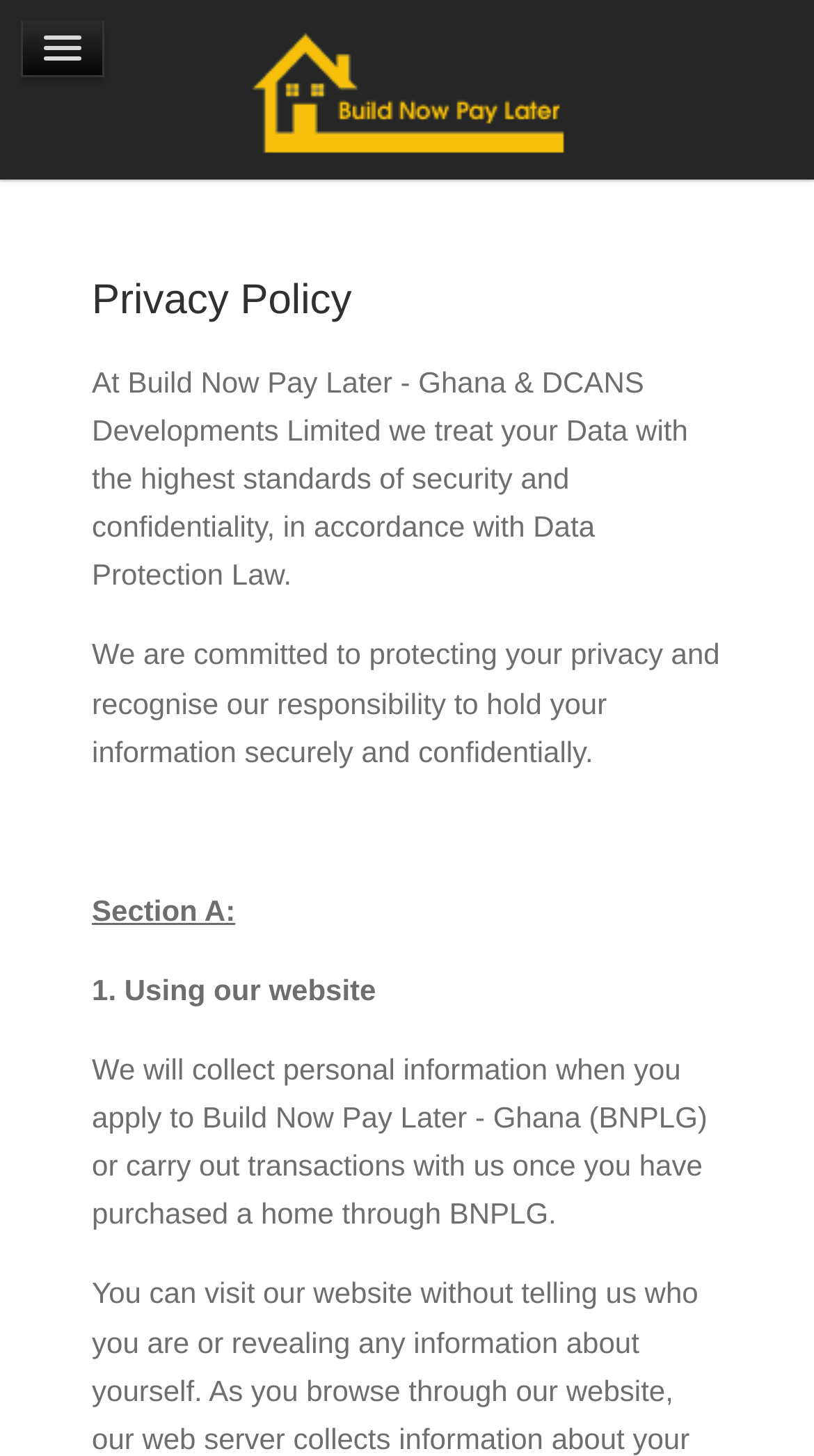Summarize the contents and layout of the webpage in detail.

The webpage is about the privacy agreement of Build Now Pay Later Ghana. At the top, there are four links: "After Application", "Blog", "My Account", and an unnamed link. The "My Account" link is positioned to the right of the "Blog" link. Below these links, there is a heading titled "Privacy Policy" with a link to the same name underneath it. 

The main content of the page is divided into sections, with the first section starting with a paragraph of text that explains how Build Now Pay Later Ghana treats user data with high standards of security and confidentiality. This paragraph is followed by another one that reiterates the company's commitment to protecting user privacy. 

There is a small gap, indicated by a non-breaking space character, before the next section titled "Section A:". This section has a subheading "1. Using our website" and a paragraph that explains how the company collects personal information when users apply to Build Now Pay Later Ghana or carry out transactions with them.